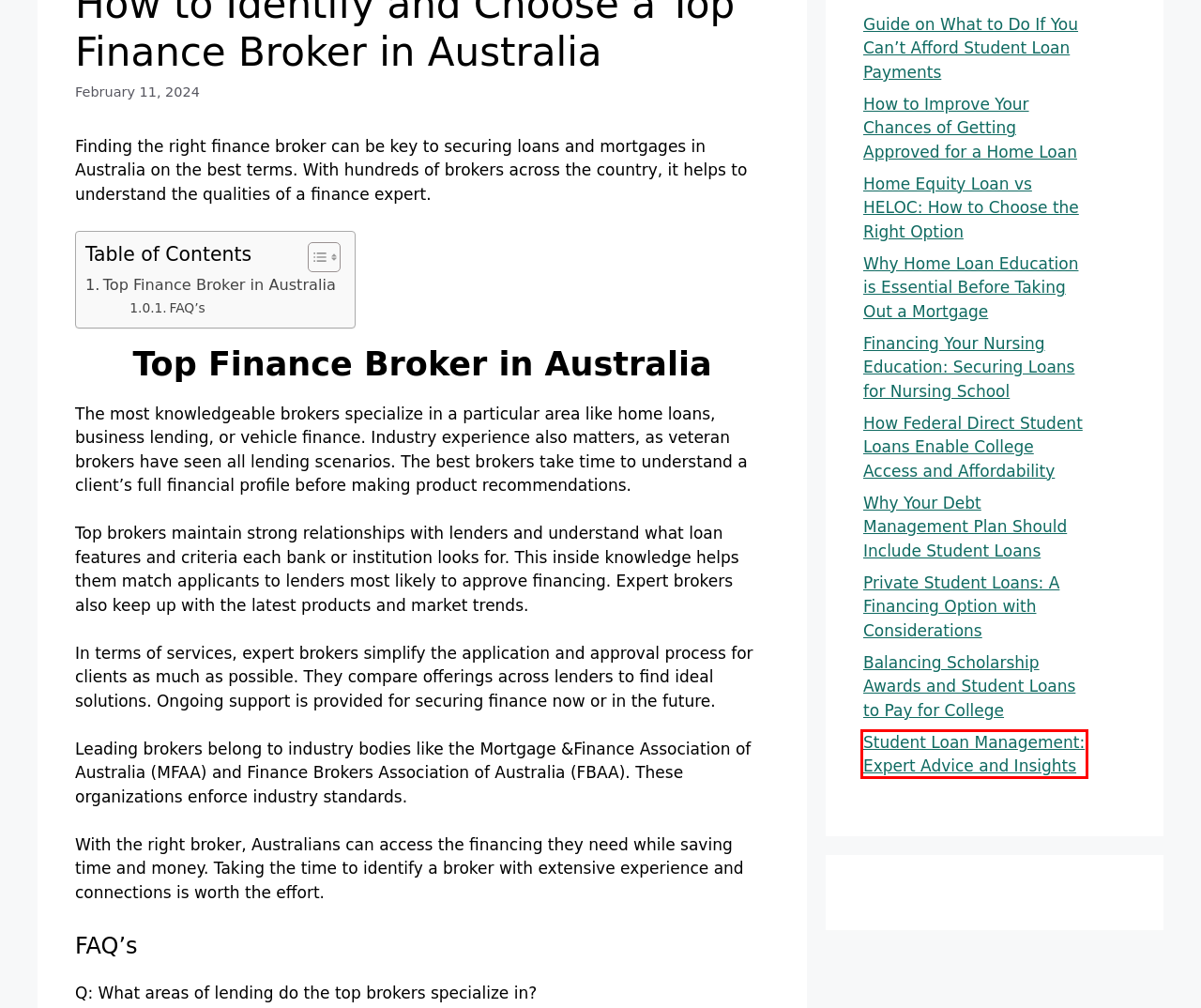Review the webpage screenshot provided, noting the red bounding box around a UI element. Choose the description that best matches the new webpage after clicking the element within the bounding box. The following are the options:
A. Private Student Loans: A Financing Option with Considerations - swapnashastra.com
B. Why Home Loan Education is Essential Before Taking Out a Mortgage - swapnashastra.com
C. How to Improve Your Chances of Getting Approved for a Home Loan - swapnashastra.com
D. How Federal Direct Student Loans Enable College Access and Affordability - swapnashastra.com
E. Financing Your Nursing Education: Securing Loans for Nursing School - swapnashastra.com
F. Home Equity Loan vs HELOC: How to Choose the Right Option - swapnashastra.com
G. Balancing Scholarship Awards and Student Loans to Pay for College - swapnashastra.com
H. Student Loan Management: Expert Advice and Insights - swapnashastra.com

H